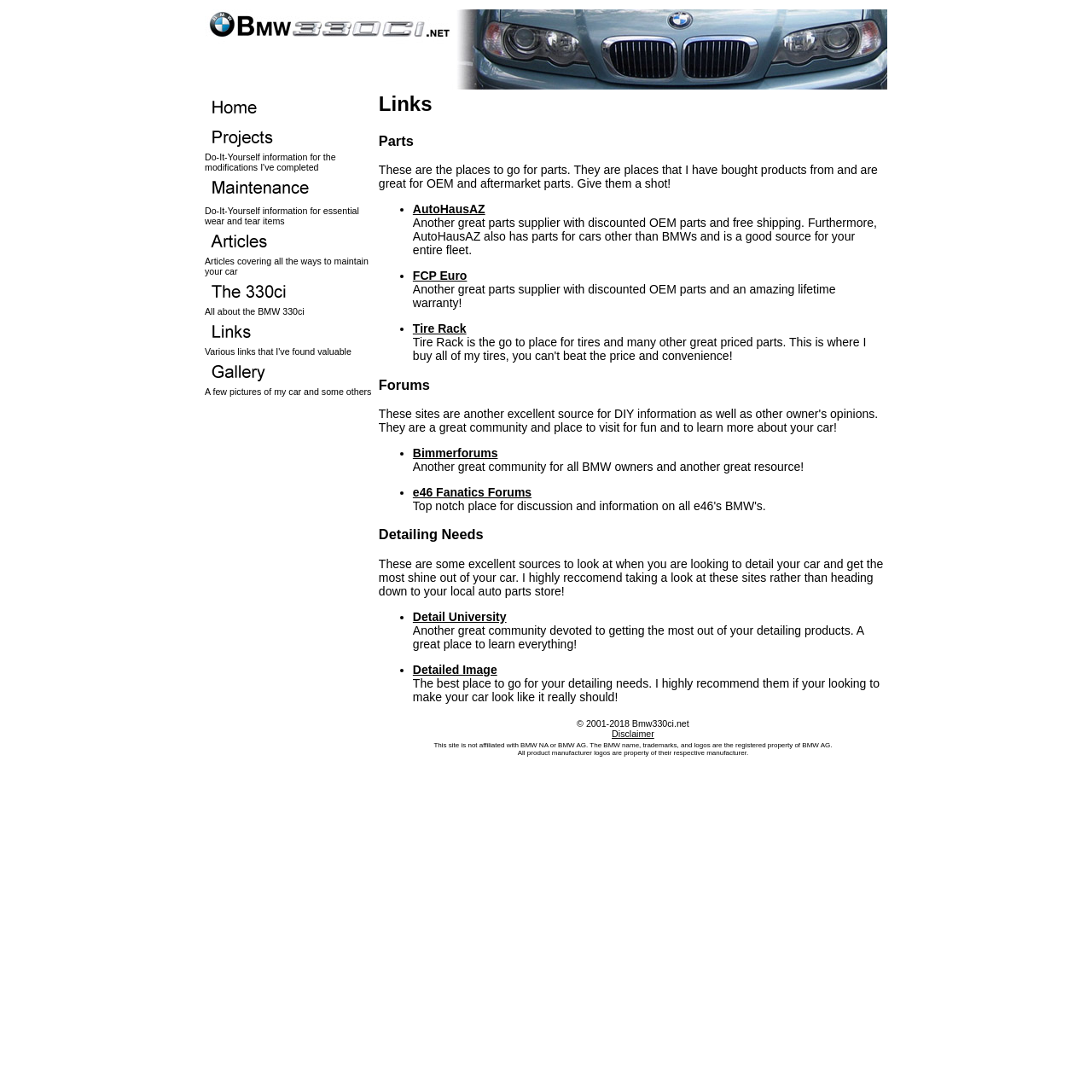Respond to the following query with just one word or a short phrase: 
What is the relationship between this website and BMW?

Not affiliated